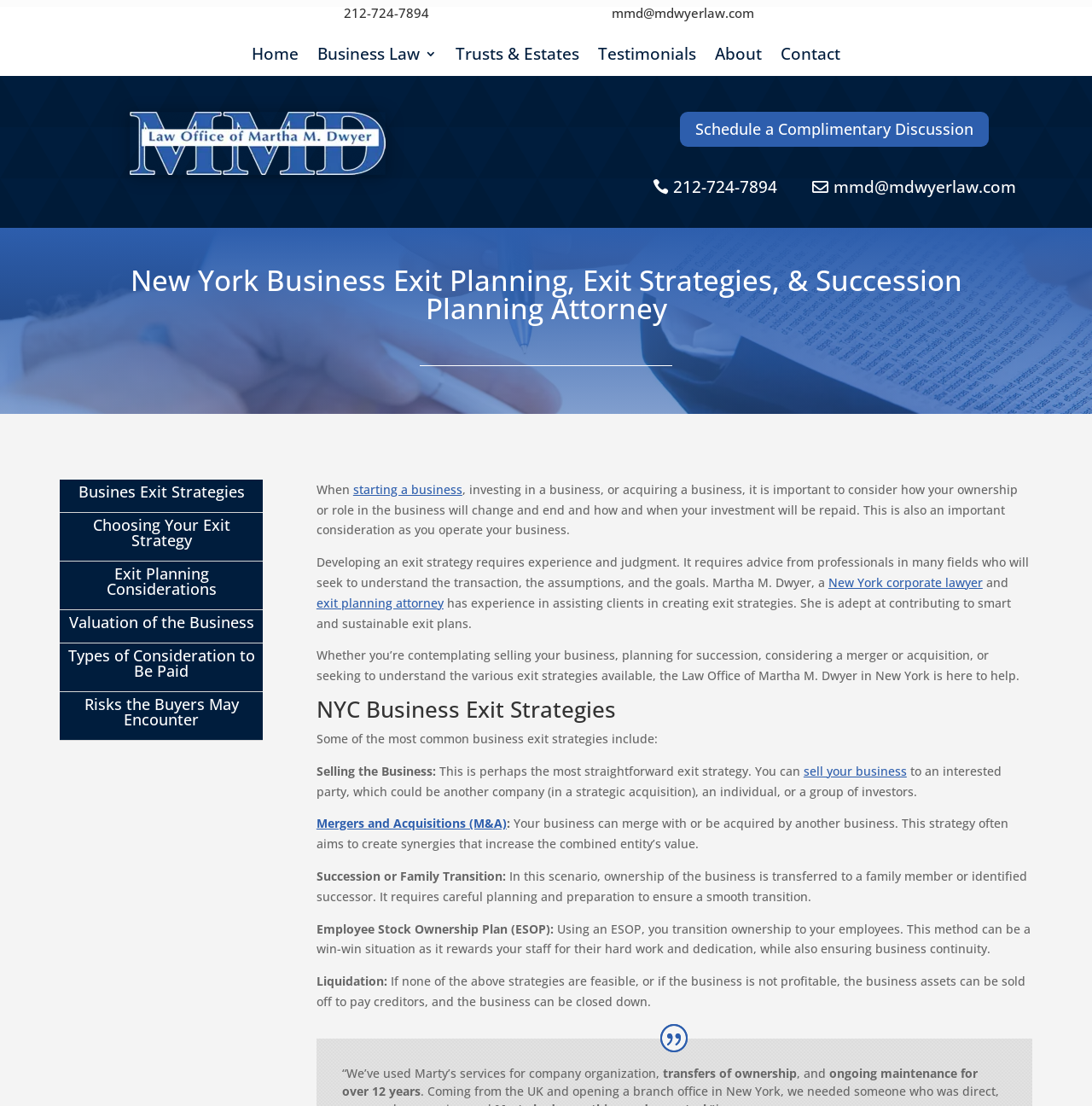Determine the coordinates of the bounding box that should be clicked to complete the instruction: "Click the email link". The coordinates should be represented by four float numbers between 0 and 1: [left, top, right, bottom].

[0.56, 0.004, 0.69, 0.019]